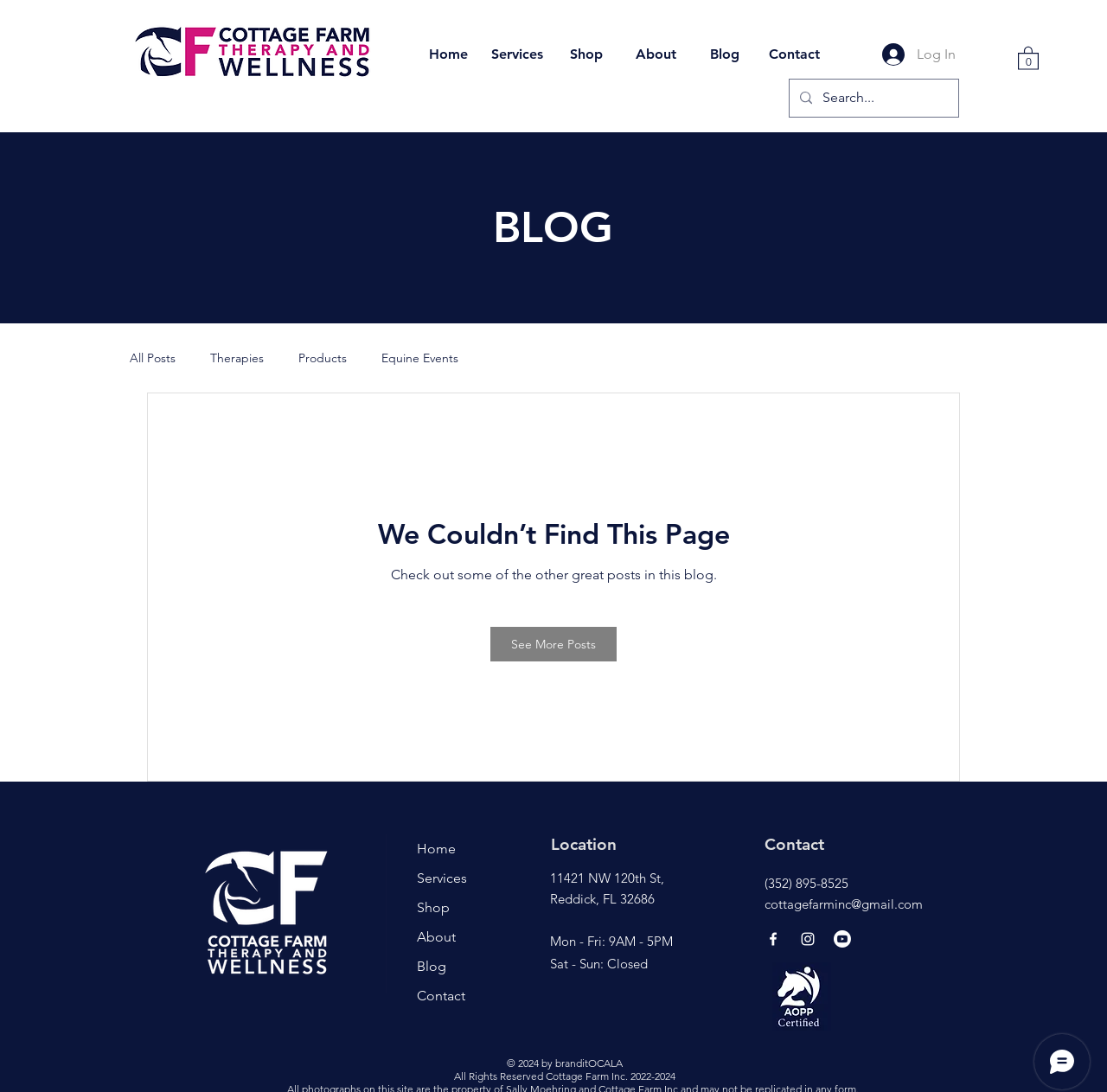Locate the bounding box coordinates of the element that should be clicked to fulfill the instruction: "Search for something".

[0.743, 0.073, 0.833, 0.107]